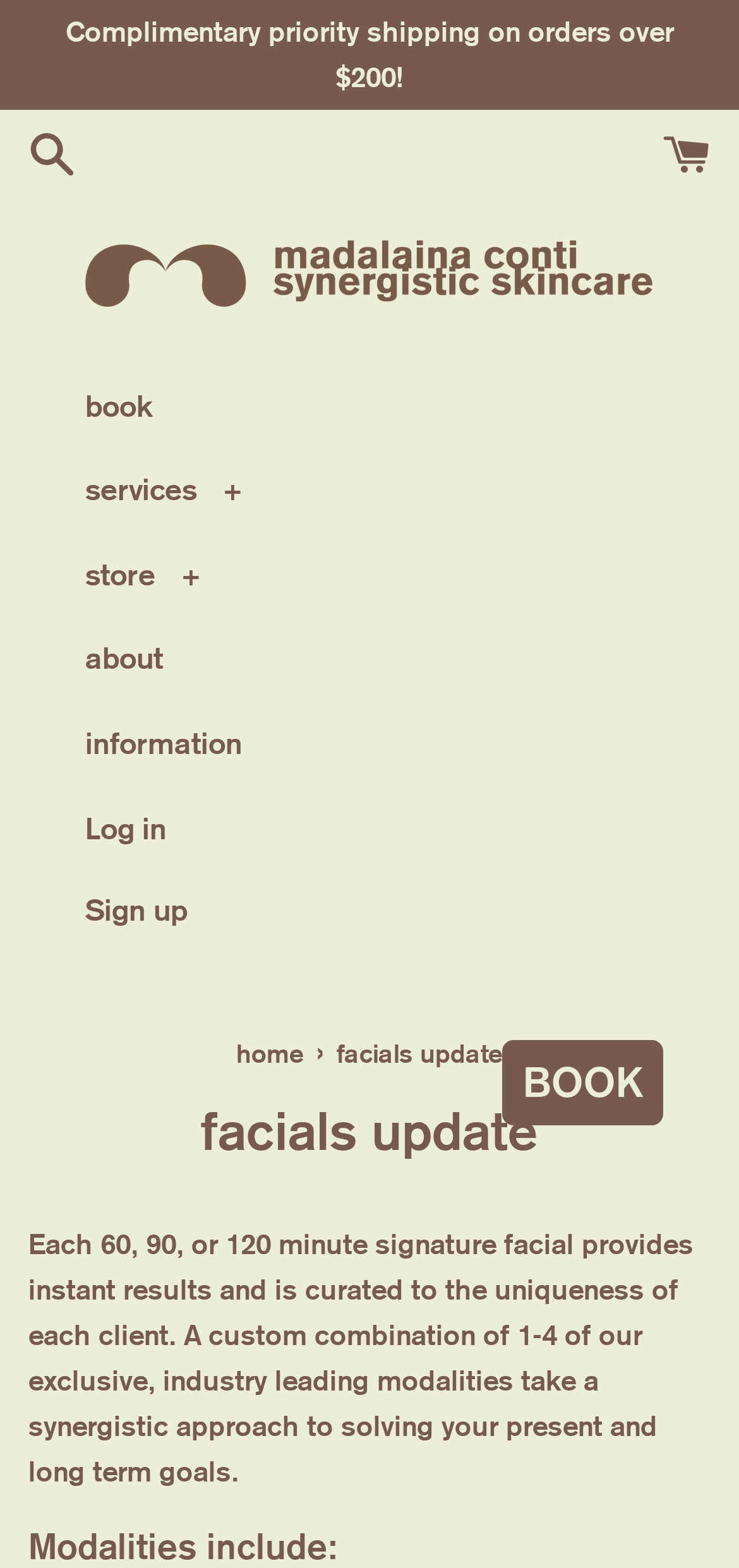Refer to the image and provide a thorough answer to this question:
What is the complimentary shipping threshold?

The complimentary shipping threshold can be found in the StaticText element with the text 'Complimentary priority shipping on orders over $200!' which is located at the top of the webpage.